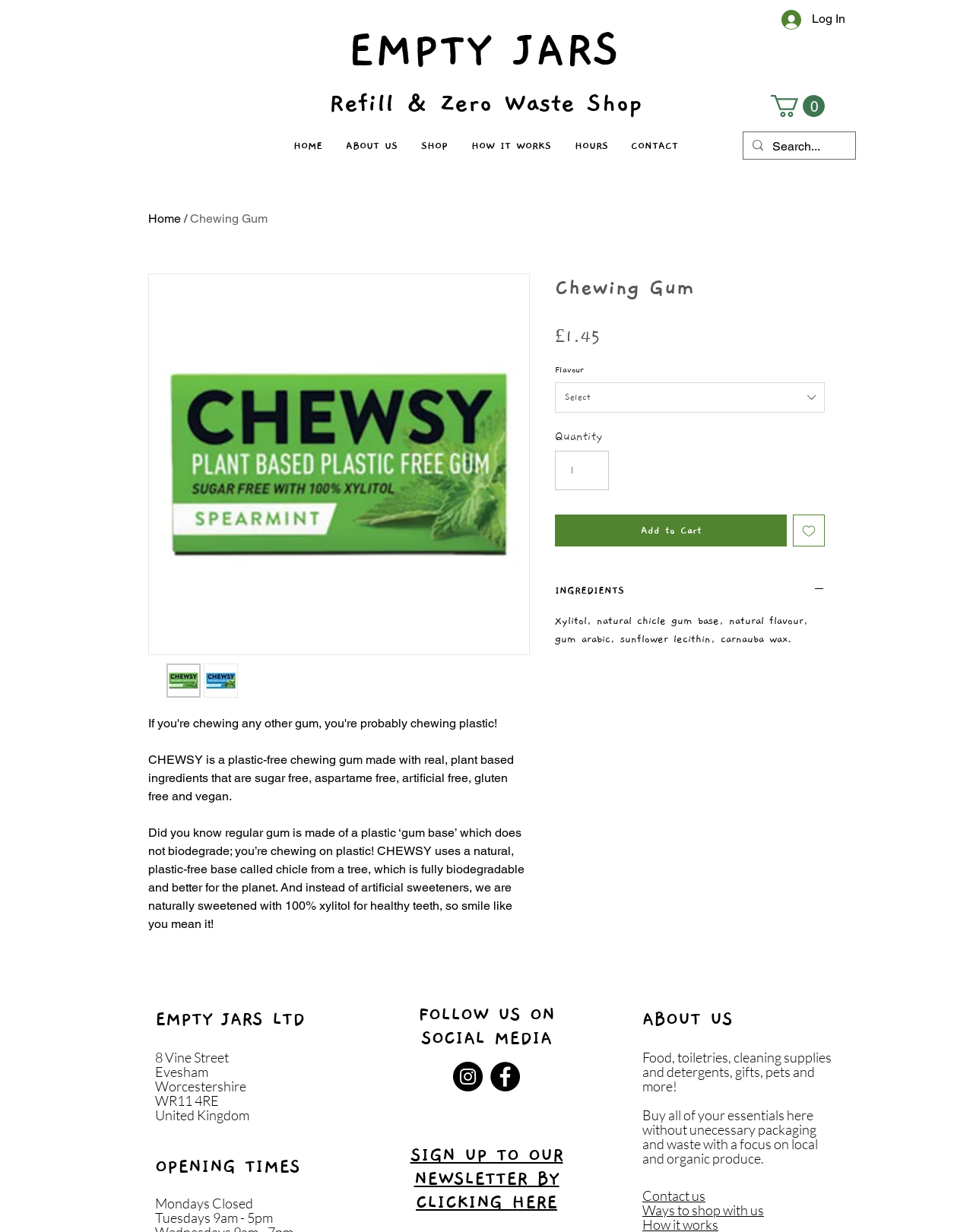Examine the image carefully and respond to the question with a detailed answer: 
What is the price of the product?

The price of the product is obtained from the StaticText element '£1.45' with bounding box coordinates [0.57, 0.265, 0.617, 0.281].